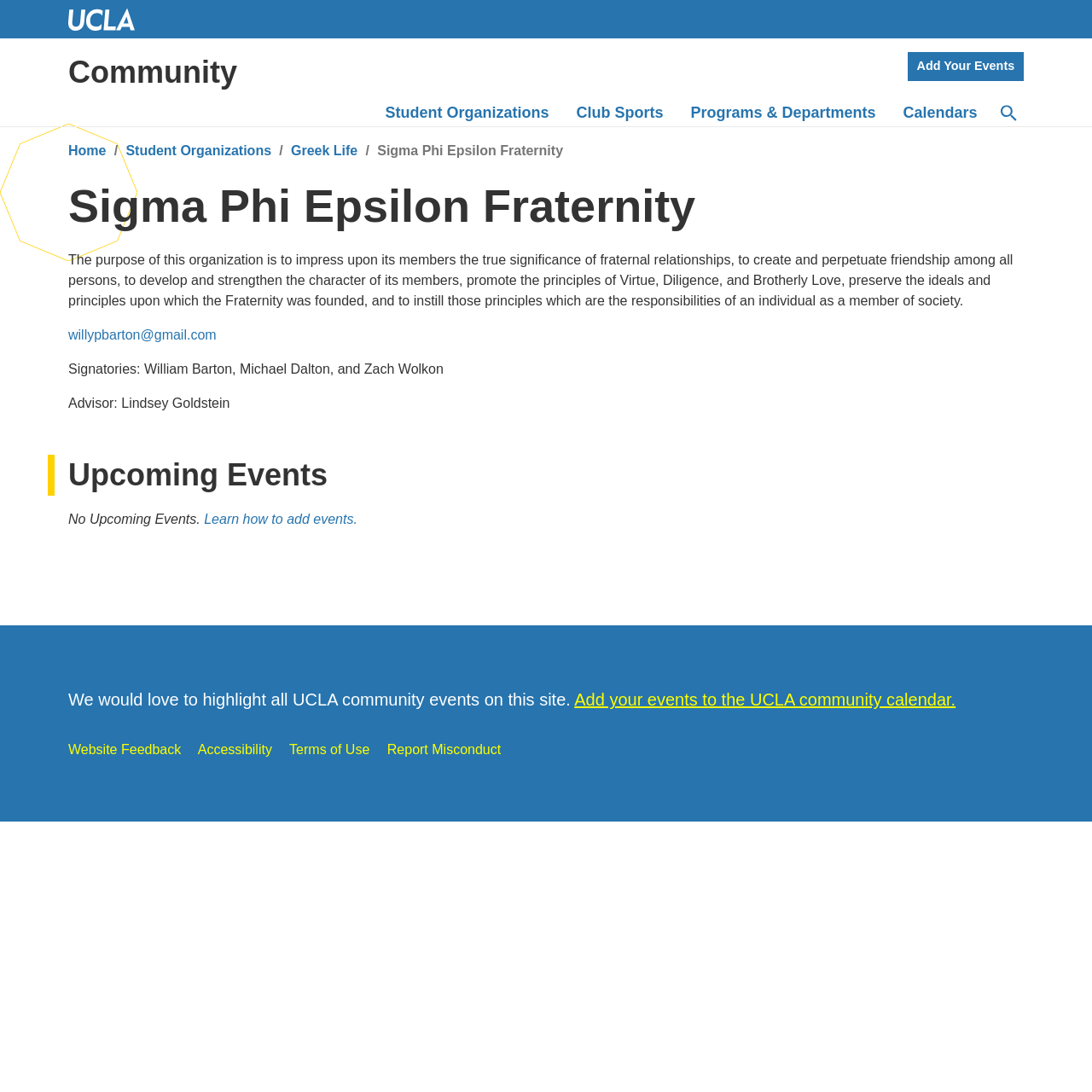Pinpoint the bounding box coordinates of the clickable area needed to execute the instruction: "Learn how to add events". The coordinates should be specified as four float numbers between 0 and 1, i.e., [left, top, right, bottom].

[0.187, 0.469, 0.327, 0.482]